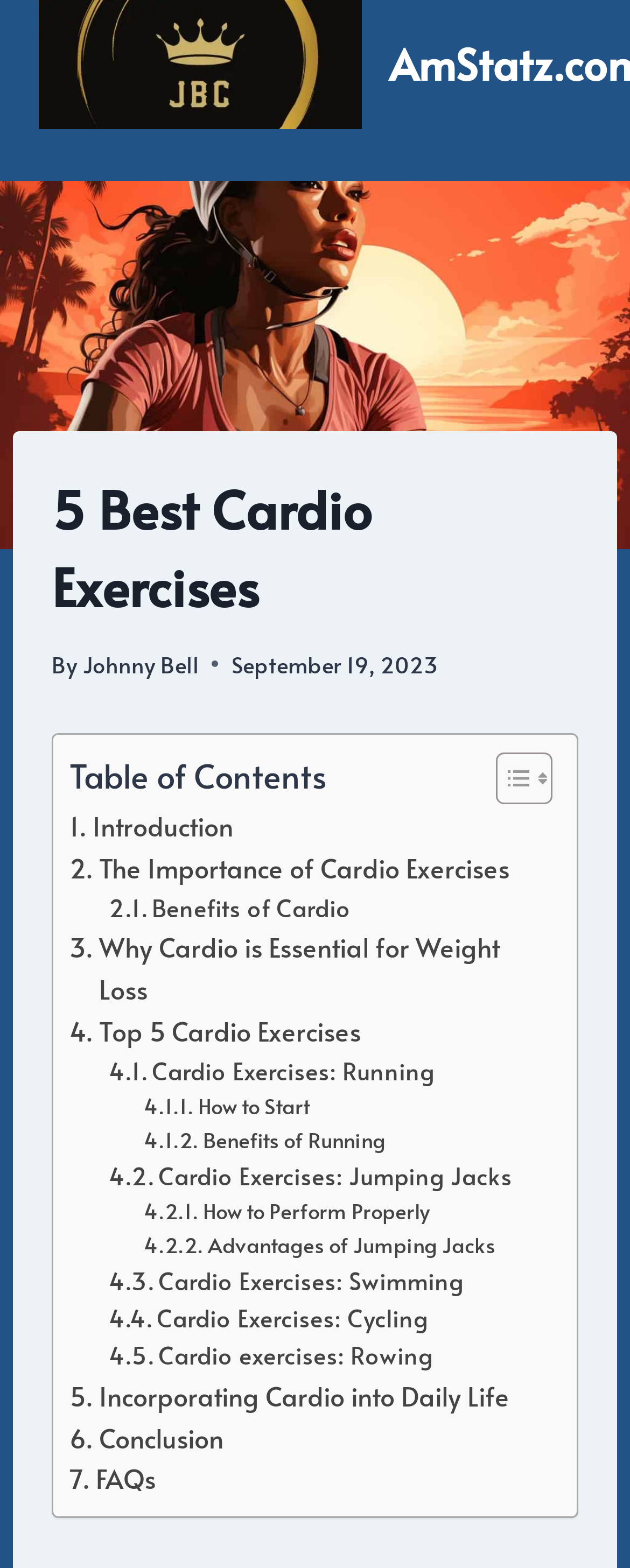Use a single word or phrase to answer this question: 
What is the position of the 'Toggle Table of Content' button?

Right side